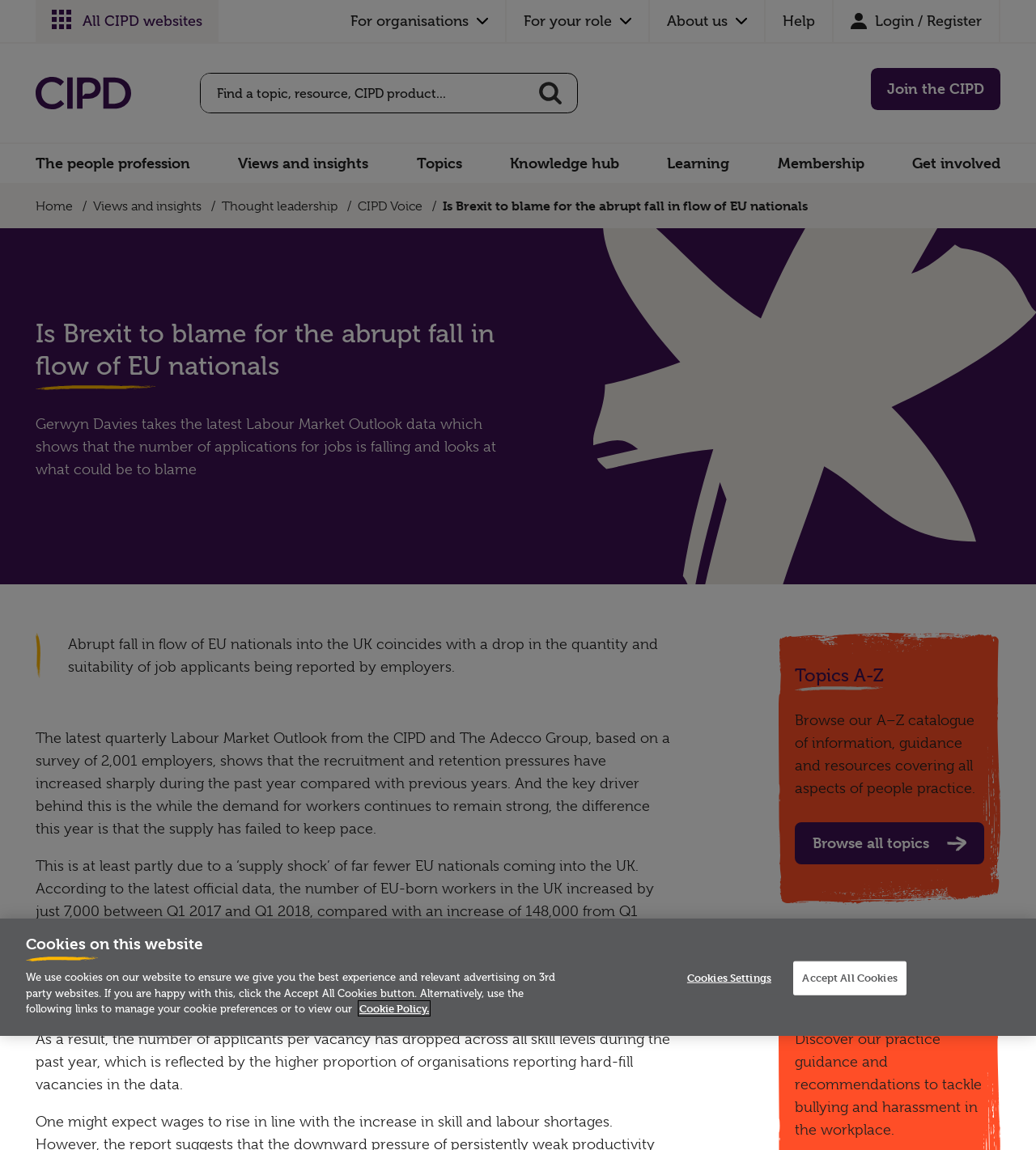Describe all the visual and textual components of the webpage comprehensively.

The webpage is about an article discussing the impact of Brexit on the labor market, specifically the decline in EU nationals coming to the UK. At the top of the page, there is a navigation bar with several buttons, including "All CIPD websites", "For organisations", "For your role", "About us", "Help", and "Login / Register". Below this, there is a search bar with a textbox and a "Search" button.

On the left side of the page, there is a column with several buttons, including "The people profession", "Views and insights", "Topics", "Knowledge hub", "Learning", "Membership", and "Get involved". Above this column, there is a link to "Become a member" with a brief description "Join the CIPD".

The main content of the page is an article with a heading "Is Brexit to blame for the abrupt fall in flow of EU nationals". The article is written by Gerwyn Davies and discusses the latest Labour Market Outlook data, which shows a decline in job applications. The article explains that this decline is partly due to a "supply shock" of fewer EU nationals coming to the UK.

The article is divided into several sections, with headings and paragraphs of text. There are also several links to related topics, such as "Topics A-Z" and "Bullying and harassment". At the bottom of the page, there is a cookie banner with a heading "Cookies on this website" and several buttons to manage cookie preferences.

Overall, the webpage is well-organized and easy to navigate, with a clear structure and relevant links to related topics.